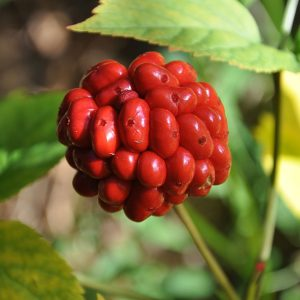What is the significance of Panax Ginseng in ancient Chinese medicine?
Relying on the image, give a concise answer in one word or a brief phrase.

Health benefits